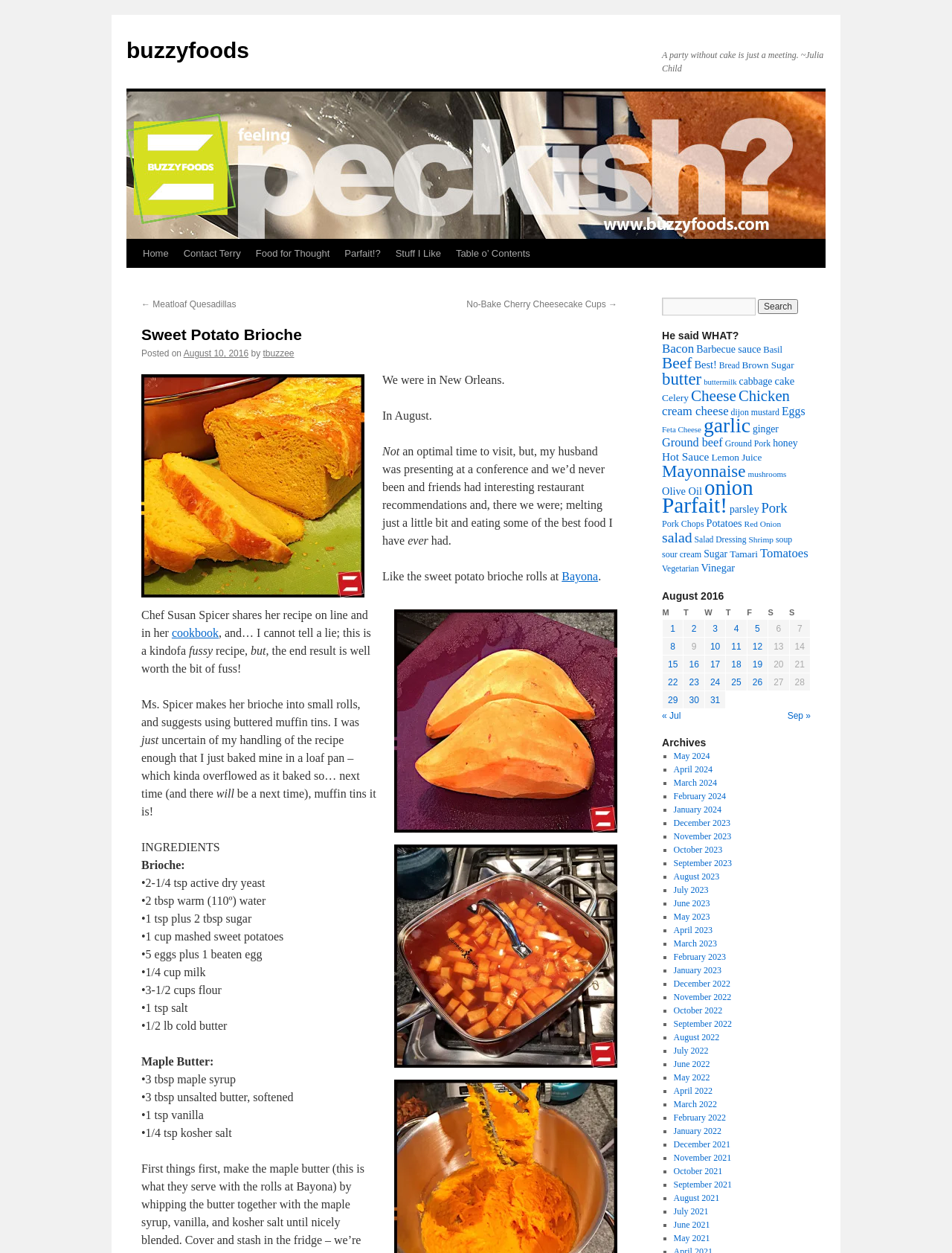Provide your answer to the question using just one word or phrase: How many categories are listed in the 'He said WHAT?' section?

25